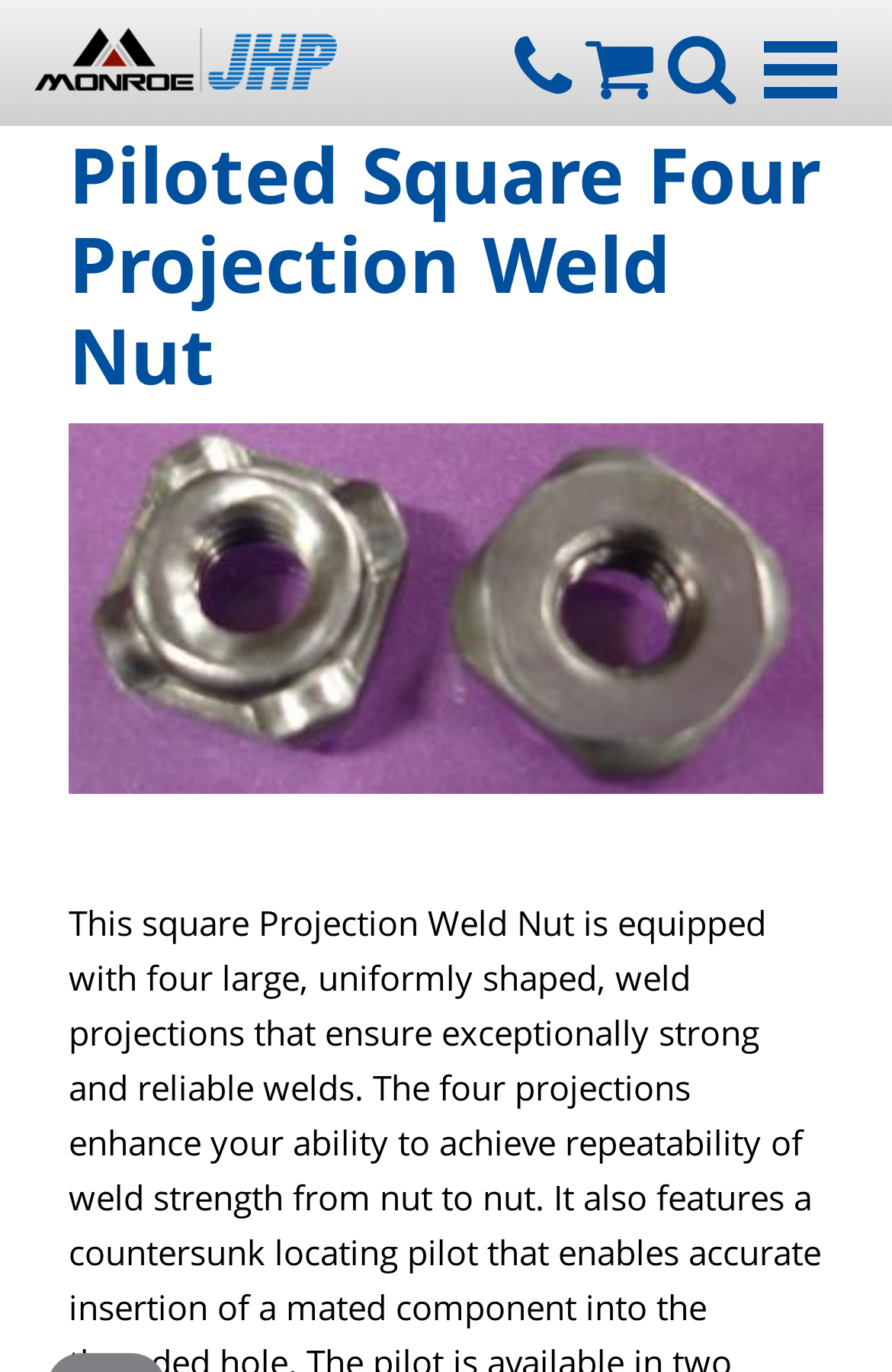Reply to the question with a brief word or phrase: What is the shape of the weld nut?

Square